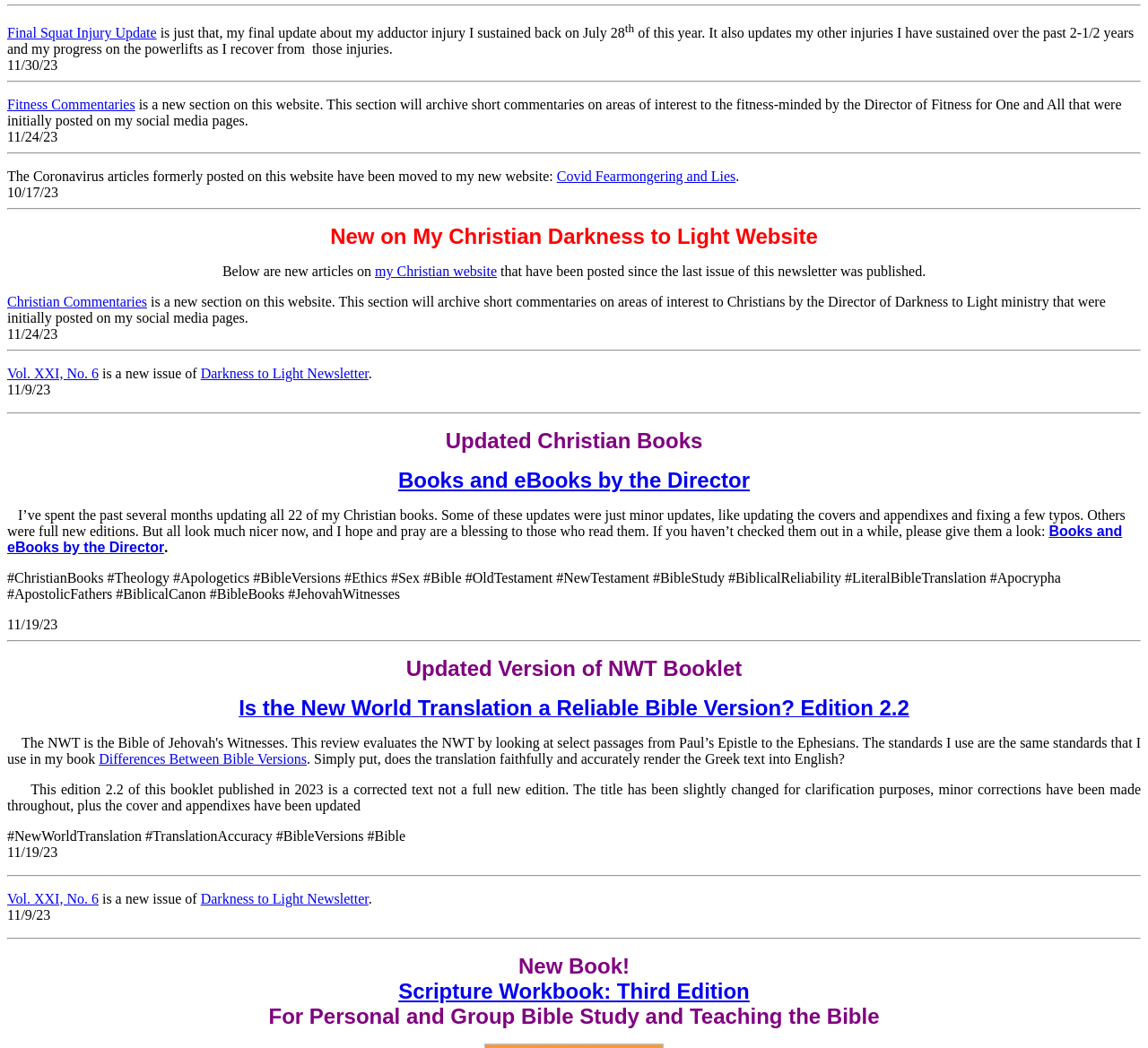What is the purpose of the 'Fitness Commentaries' section?
Look at the screenshot and respond with a single word or phrase.

To archive short commentaries on fitness